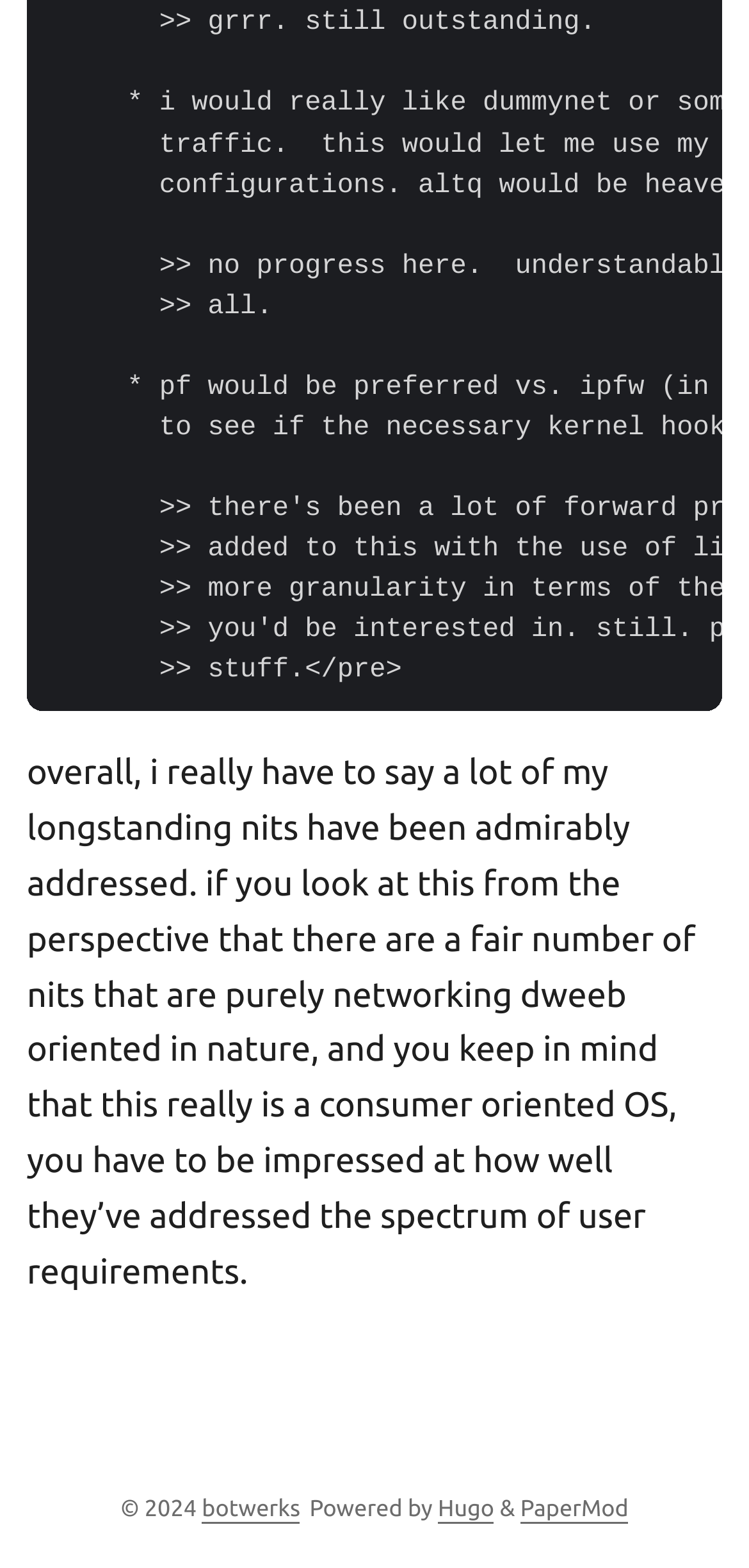What is the name of the OS being discussed?
Using the image as a reference, answer the question with a short word or phrase.

Not mentioned